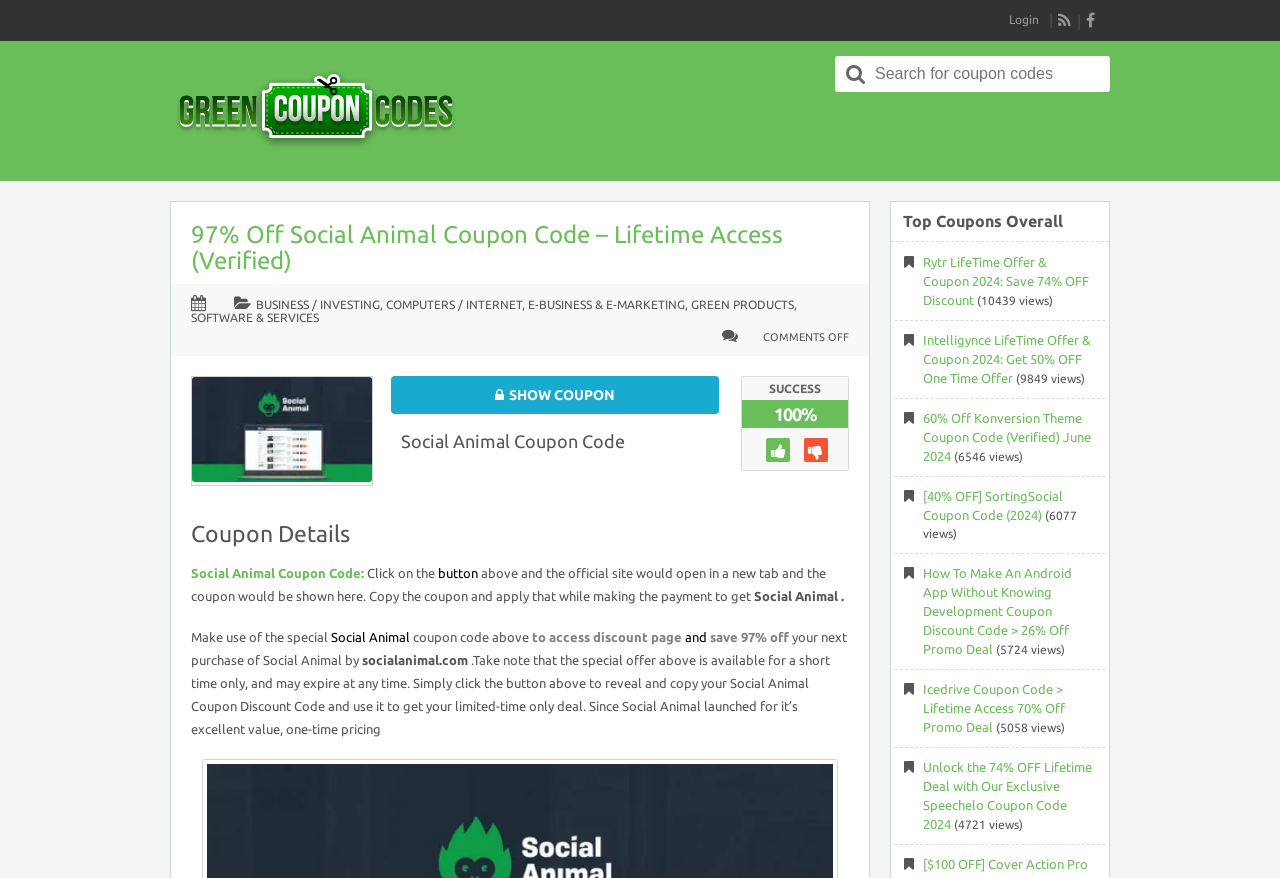Find the bounding box coordinates of the element I should click to carry out the following instruction: "Click on the SHOW COUPON button".

[0.305, 0.428, 0.562, 0.471]